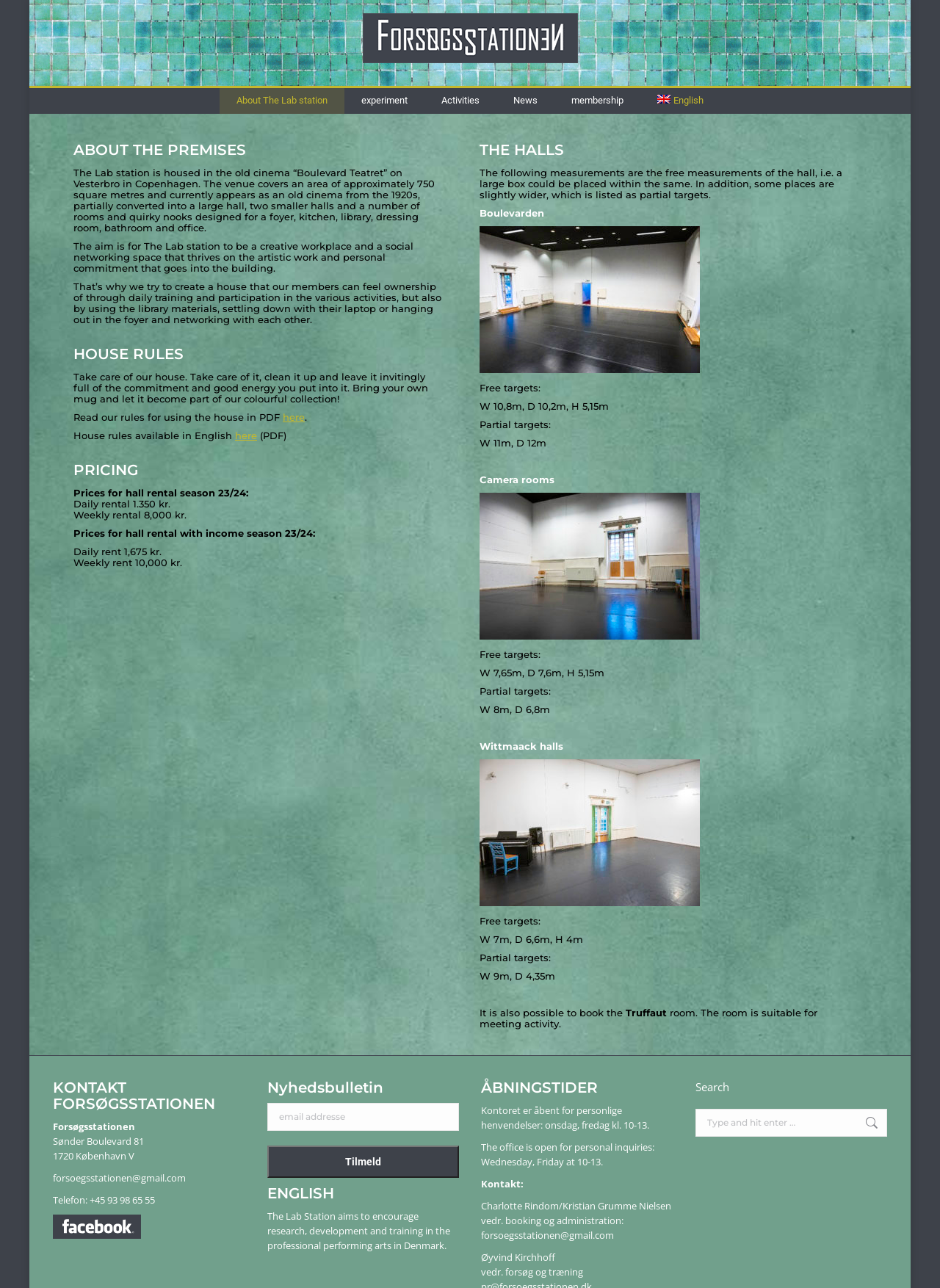Identify the bounding box coordinates of the element to click to follow this instruction: 'Search for something'. Ensure the coordinates are four float values between 0 and 1, provided as [left, top, right, bottom].

[0.739, 0.861, 0.944, 0.883]